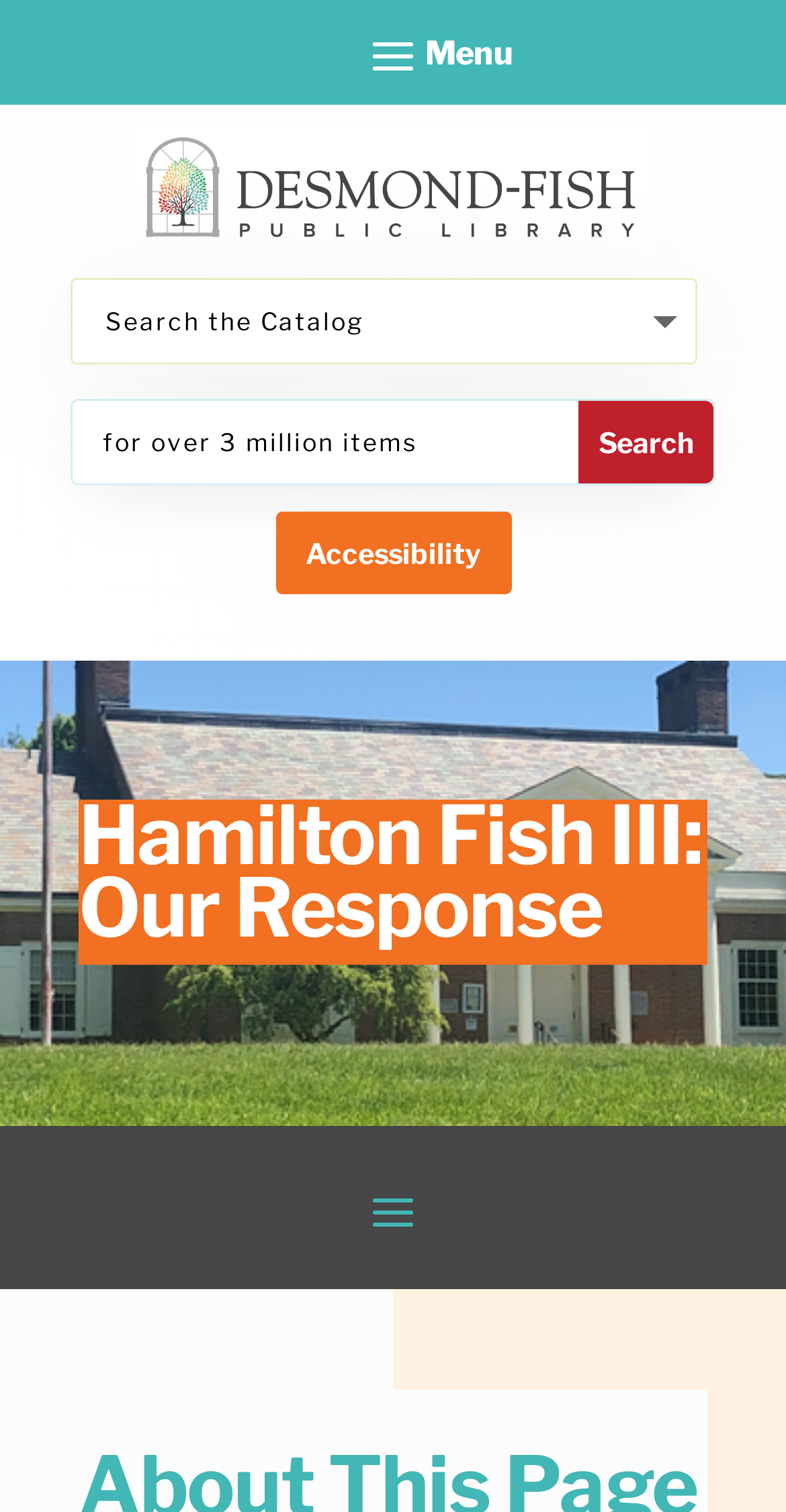What is the function of the combobox?
Please craft a detailed and exhaustive response to the question.

The combobox is located at the top of the webpage, and it has a dropdown menu that is not expanded by default. This suggests that the combobox is intended for users to select an option from a list, although the specific options are not visible in the current state.